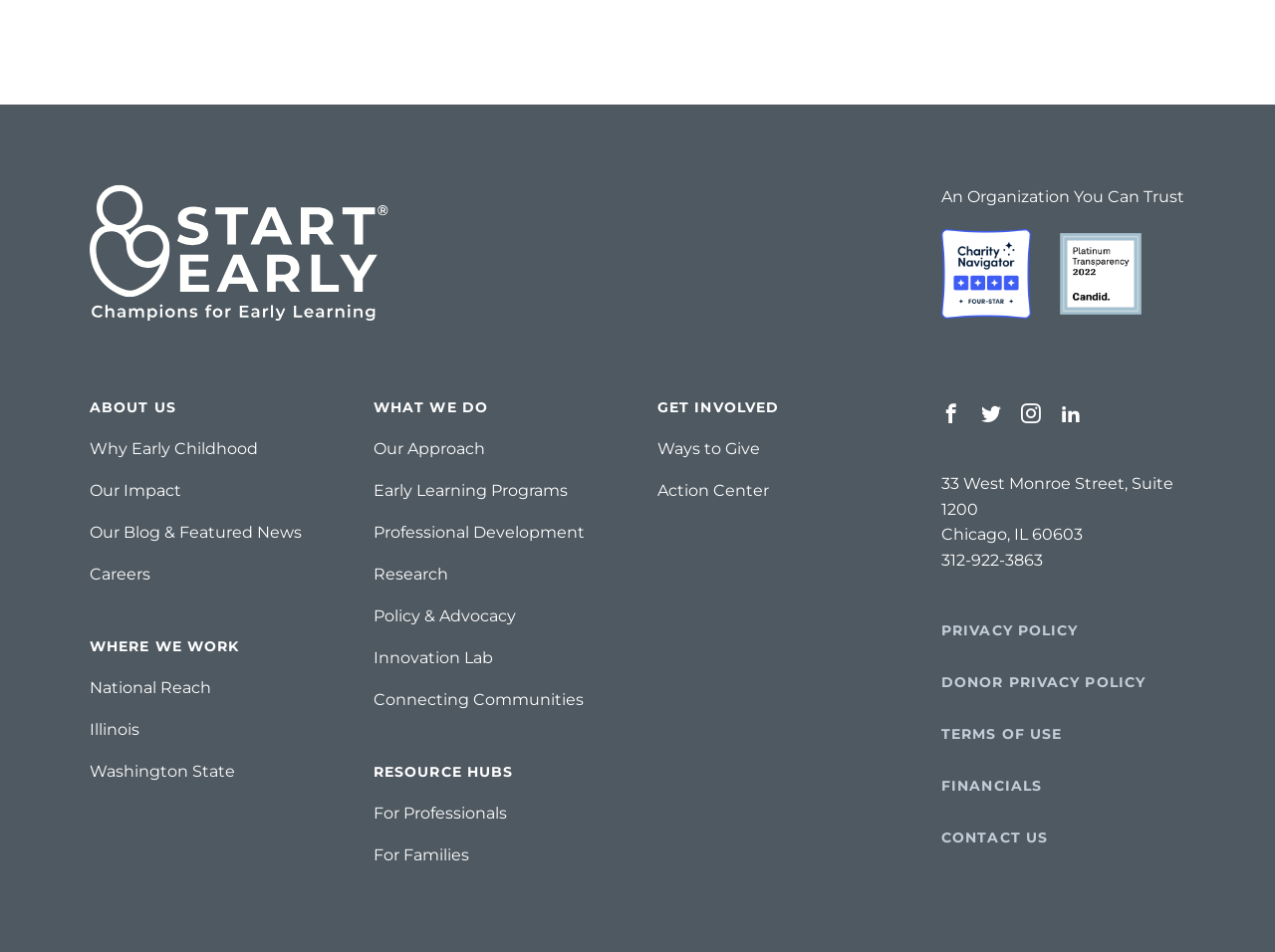Can you give a detailed response to the following question using the information from the image? What is the name of the organization?

The logo at the top left corner of the webpage has the text 'Start Early Logo', and the organization's name is likely to be 'Start Early'.